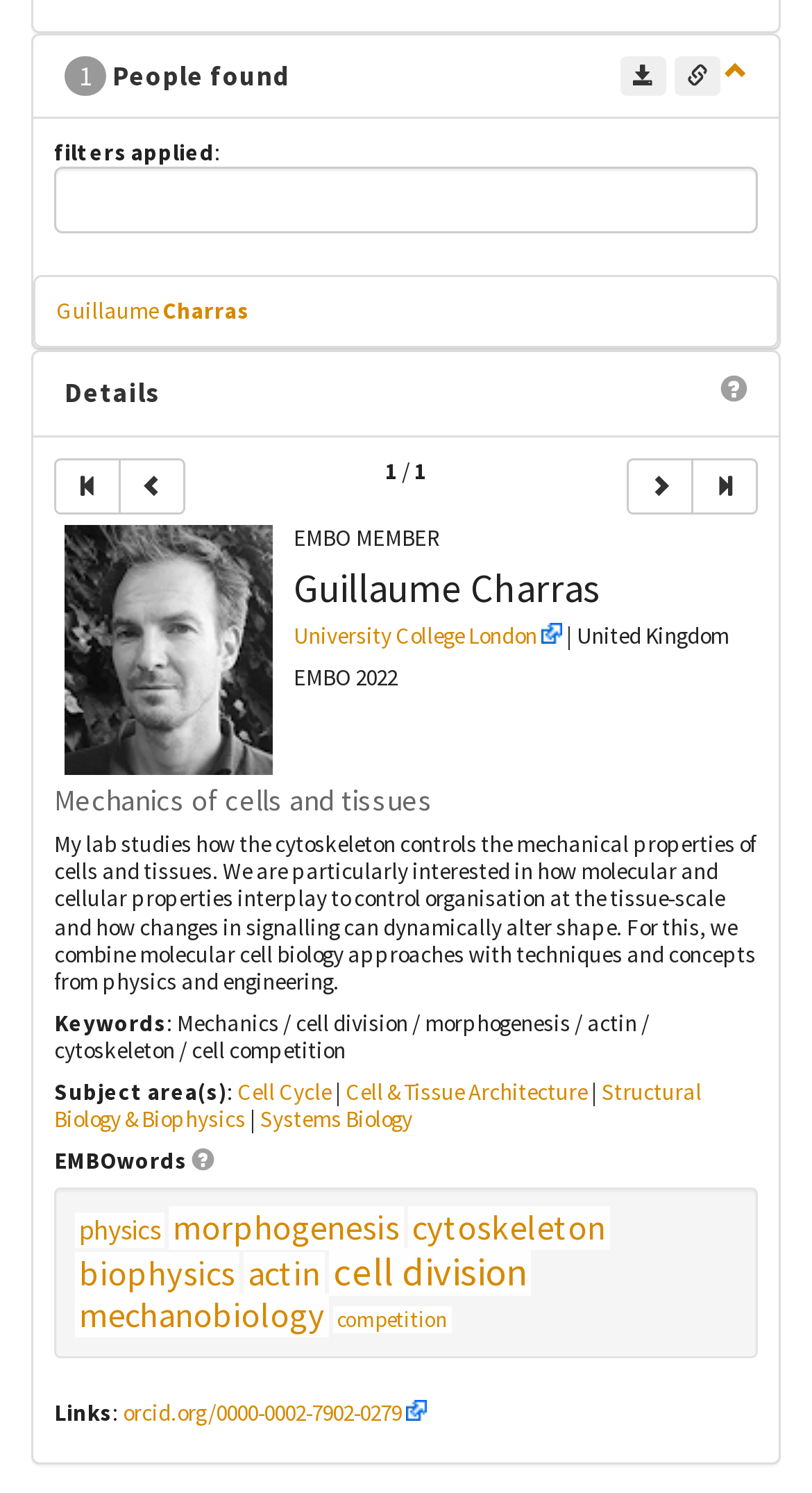How many records are in the result set?
Using the image, elaborate on the answer with as much detail as possible.

The answer can be found in the StaticText element '1' which is located at [0.474, 0.306, 0.49, 0.325] and has the text content '1'.